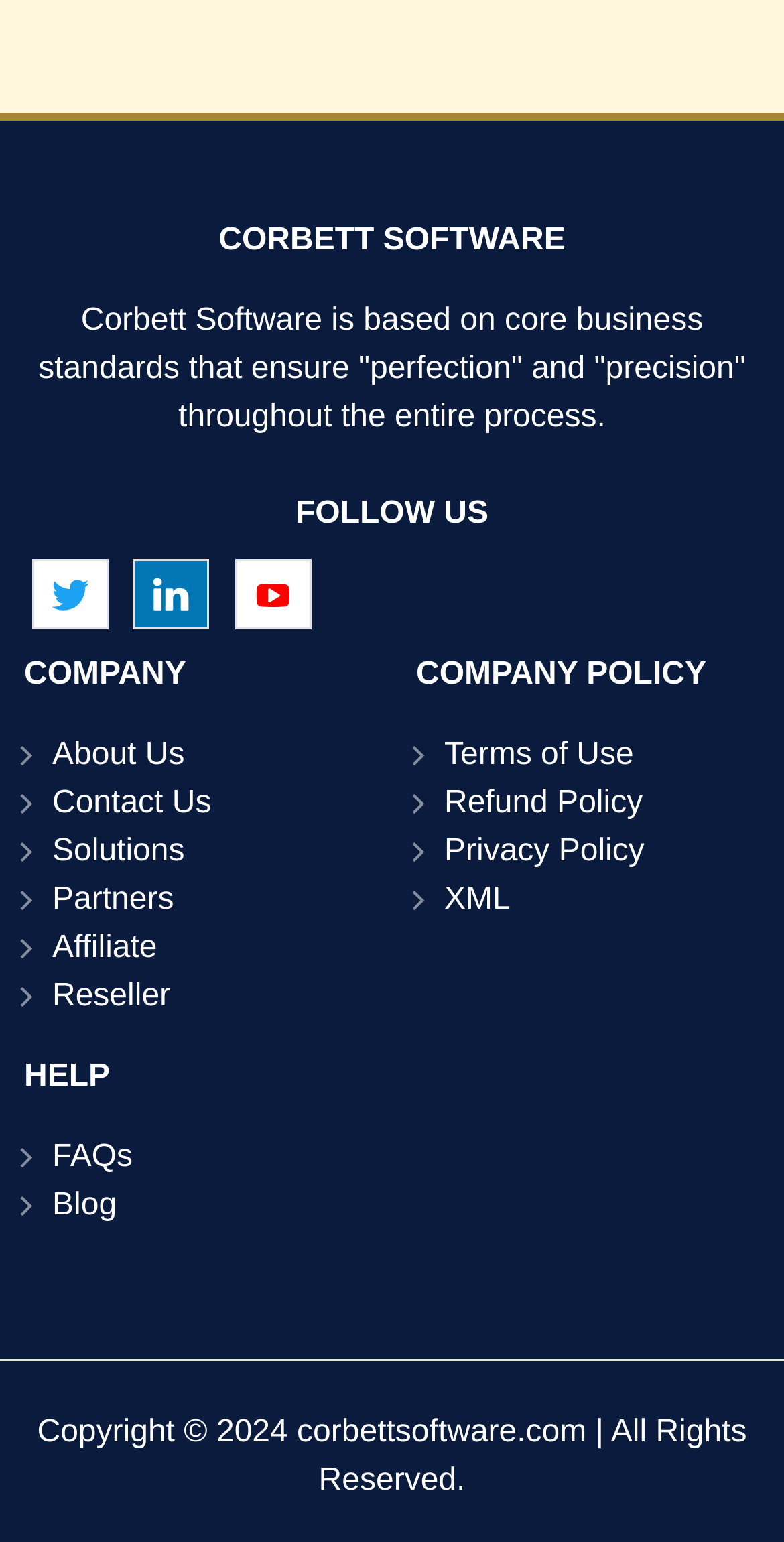Locate the bounding box coordinates of the element you need to click to accomplish the task described by this instruction: "Follow Corbett Software on Twitter".

[0.041, 0.363, 0.138, 0.408]